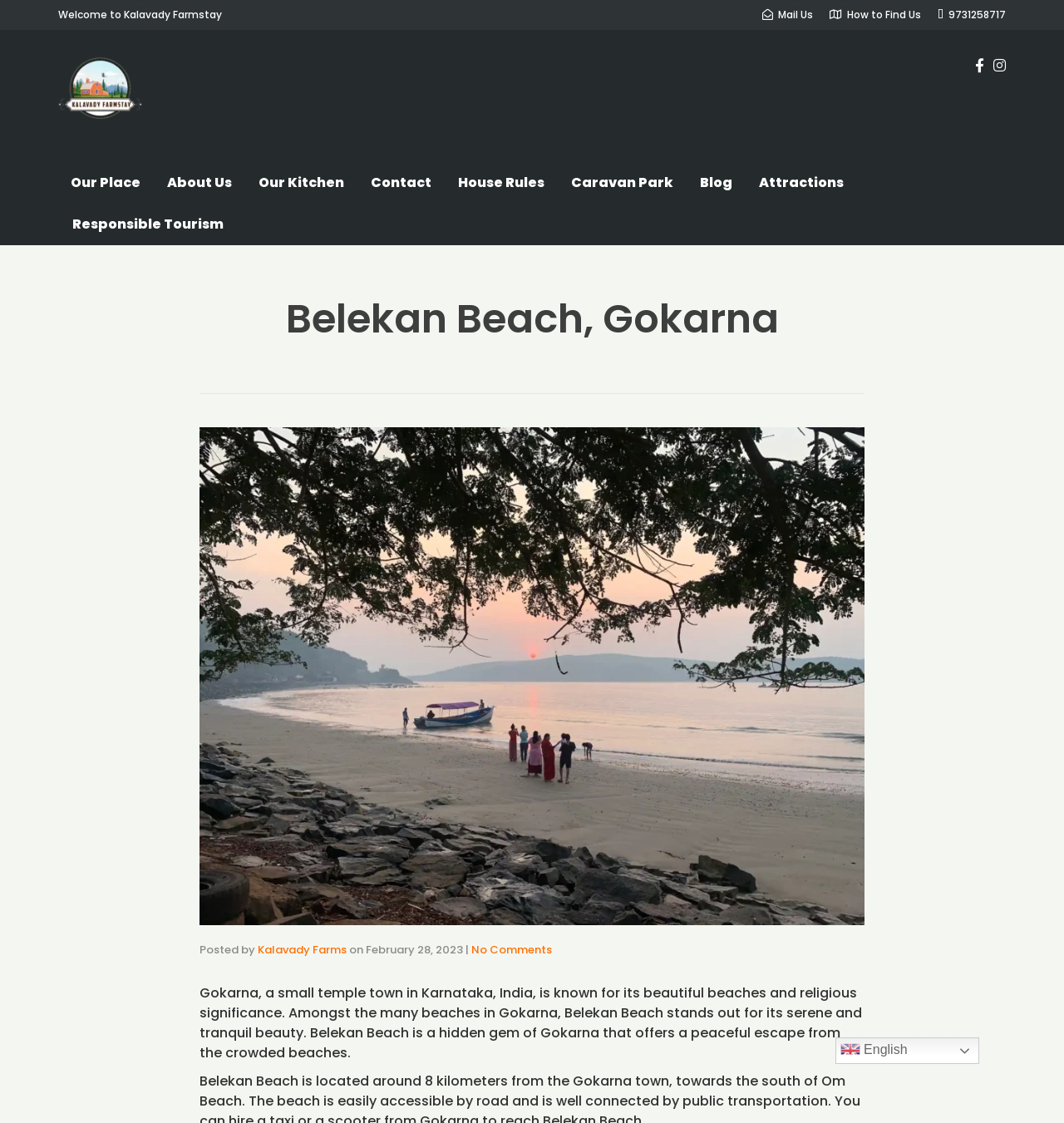Utilize the details in the image to thoroughly answer the following question: What is the name of the farmstay?

The name of the farmstay can be found in the top-left corner of the webpage, where it says 'Welcome to Kalavady Farmstay'.